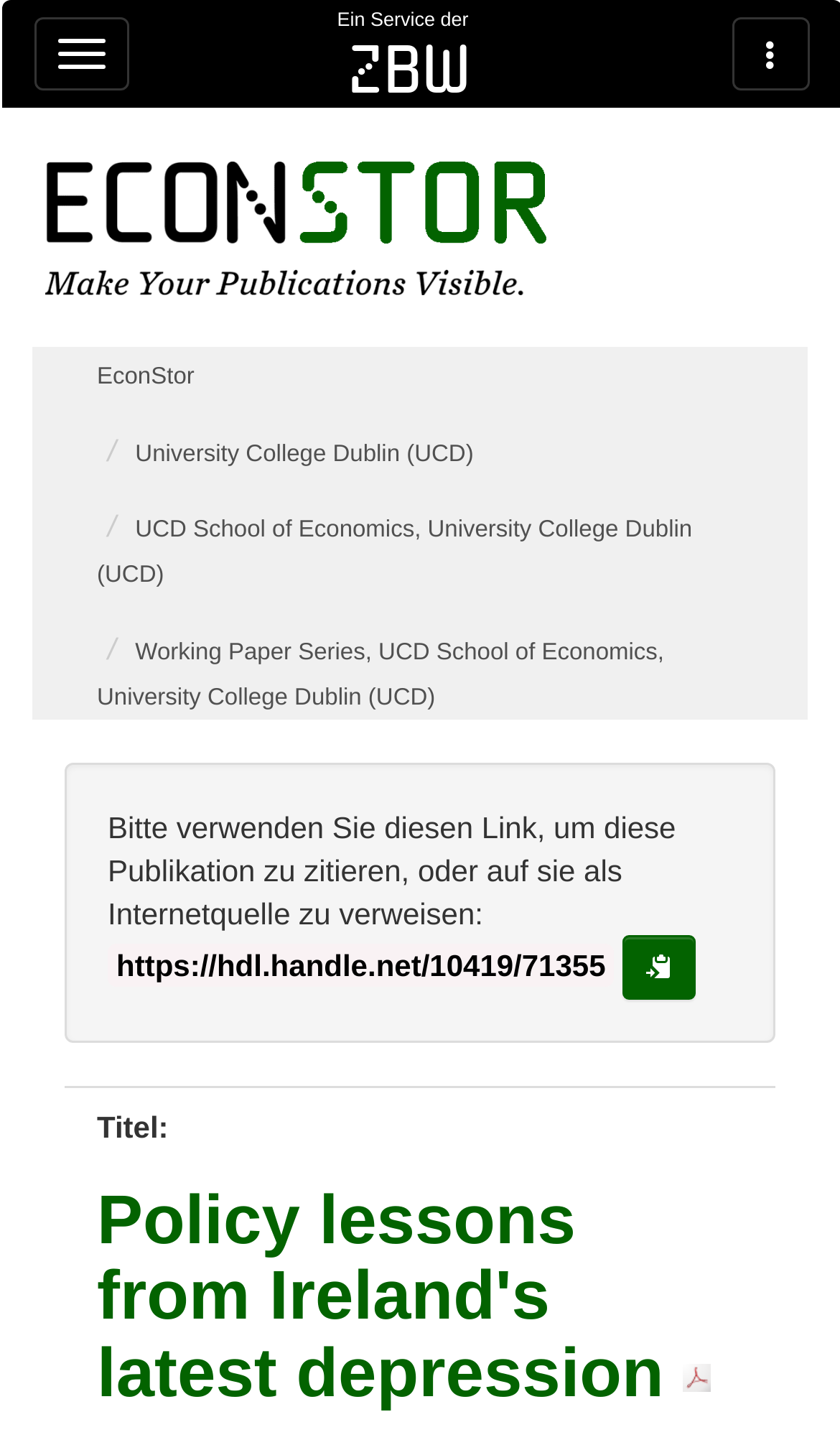Use a single word or phrase to answer the question:
What is the URL for citing the publication?

https://hdl.handle.net/10419/71355